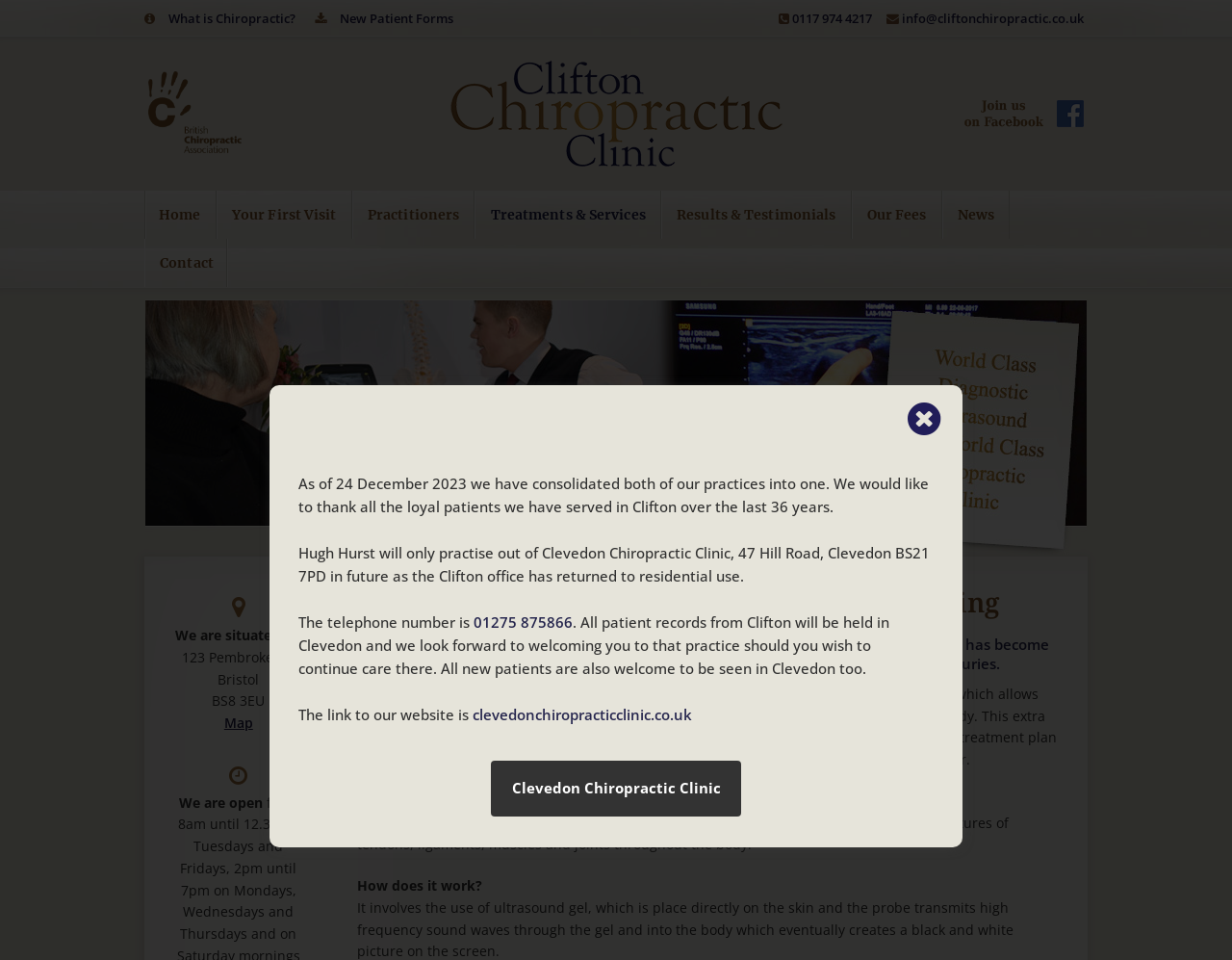Determine the bounding box coordinates of the clickable region to execute the instruction: "Email info@cliftonchiropractic.co.uk". The coordinates should be four float numbers between 0 and 1, denoted as [left, top, right, bottom].

[0.732, 0.01, 0.88, 0.028]